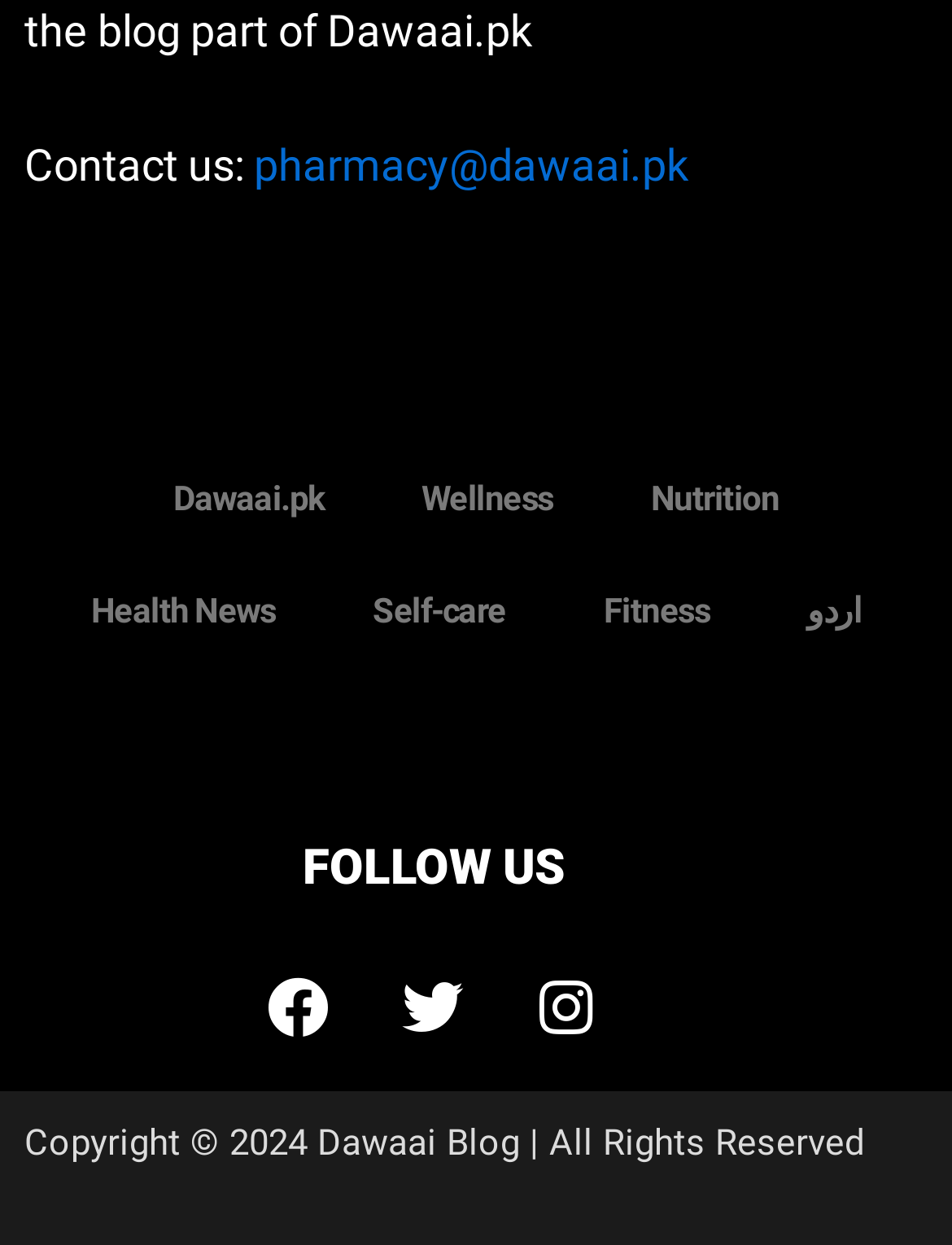What is the year of copyright?
Based on the screenshot, provide your answer in one word or phrase.

2024